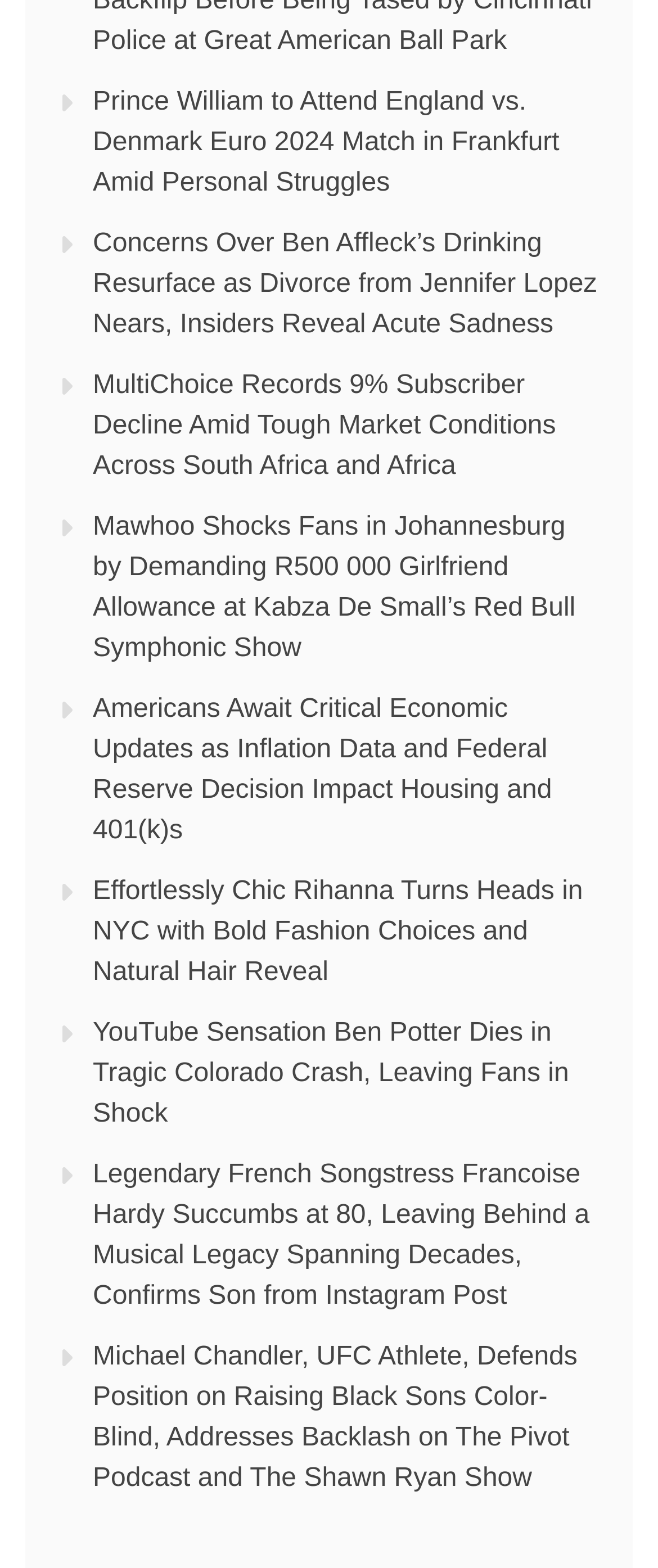Carefully observe the image and respond to the question with a detailed answer:
What is the vertical position of the link about Rihanna?

I compared the y1 and y2 coordinates of the link about Rihanna with the other links. The y1 and y2 coordinates of the link about Rihanna are 0.559 and 0.629, respectively. These values are roughly in the middle of the y-axis, indicating that the link about Rihanna is positioned in the middle of the webpage.